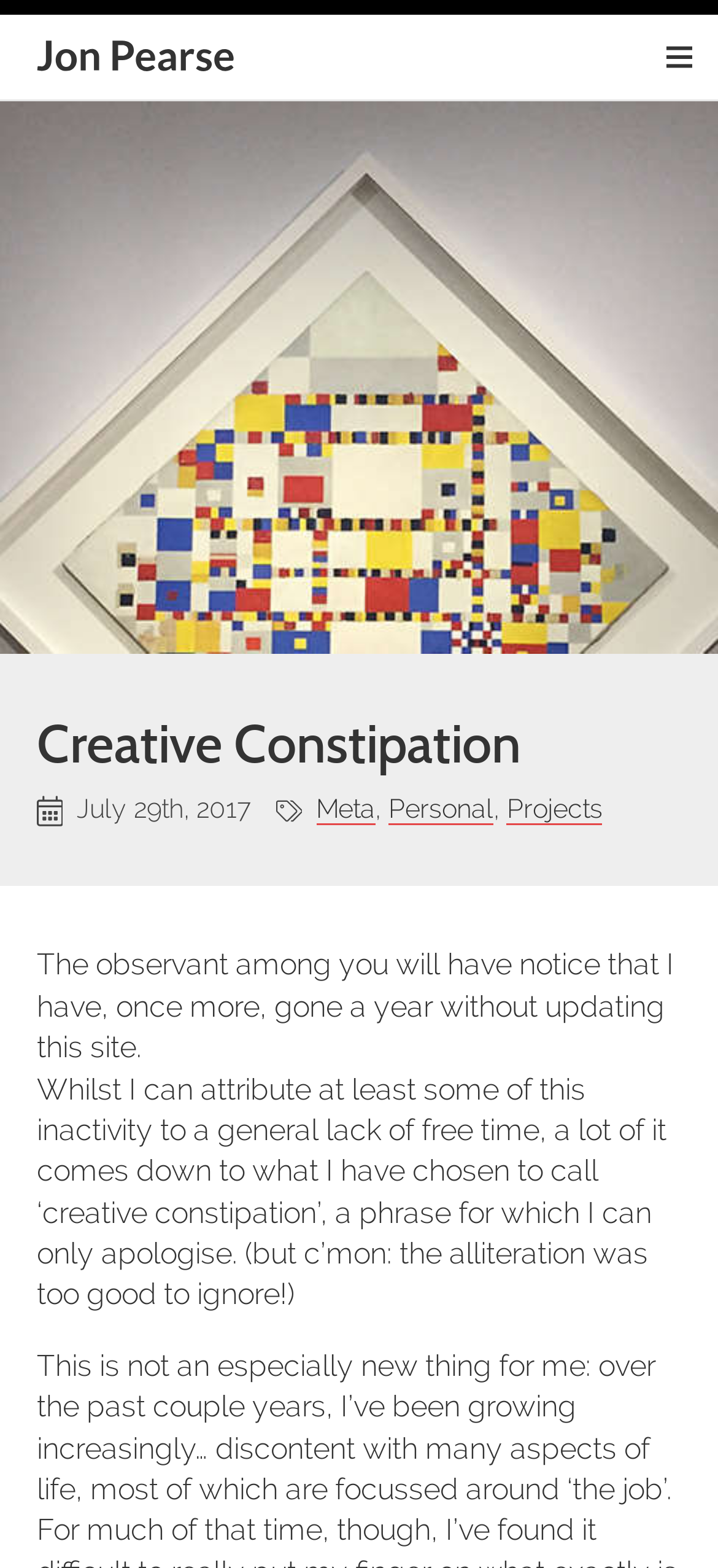Using the information in the image, give a comprehensive answer to the question: 
How many categories are listed under the 'Filed under' section?

The 'Filed under' section lists three categories: Meta, Personal, and Projects, which are linked and can be found in the description list detail section.